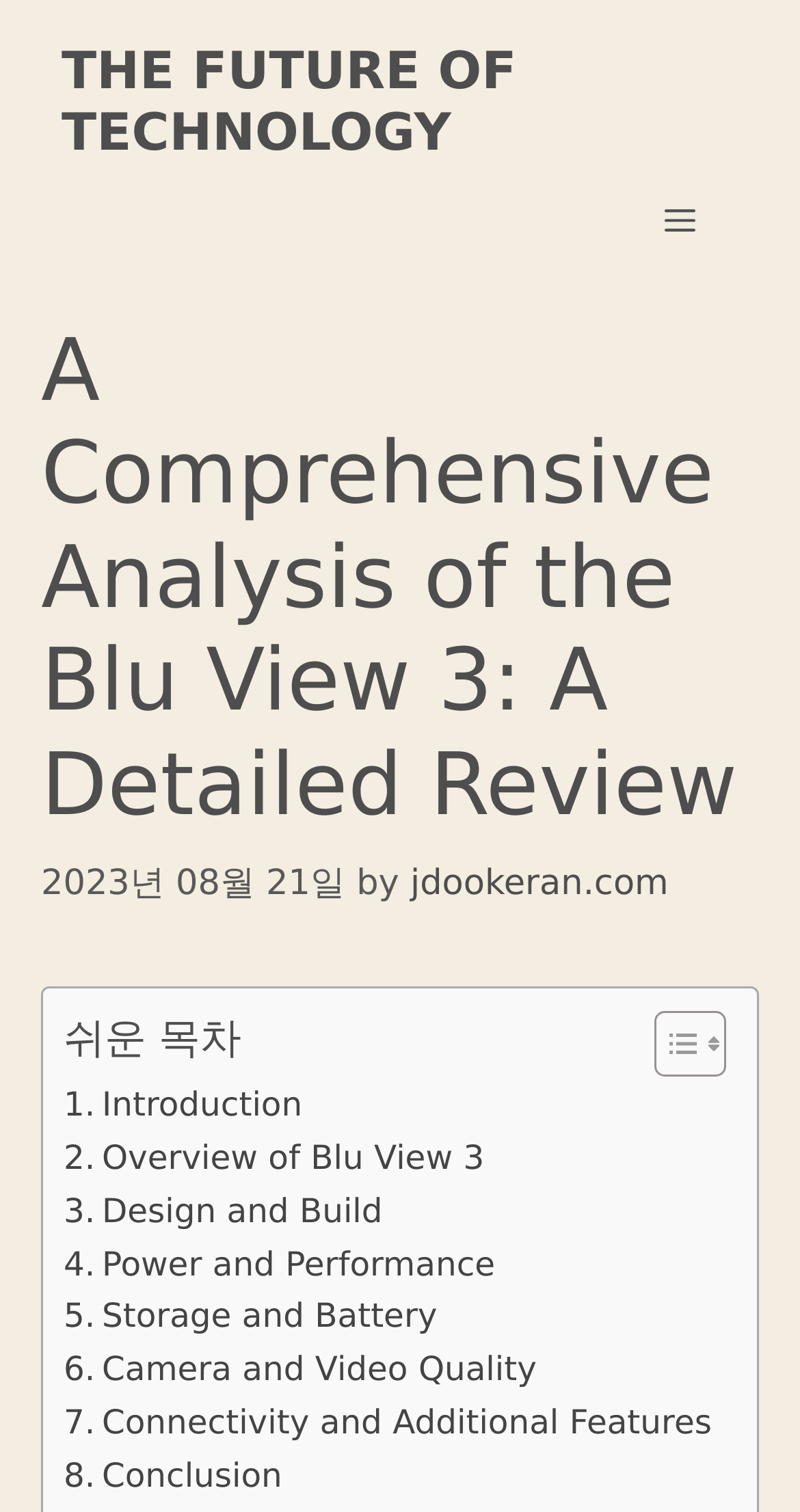Please pinpoint the bounding box coordinates for the region I should click to adhere to this instruction: "Visit the website of the author".

[0.513, 0.572, 0.836, 0.599]